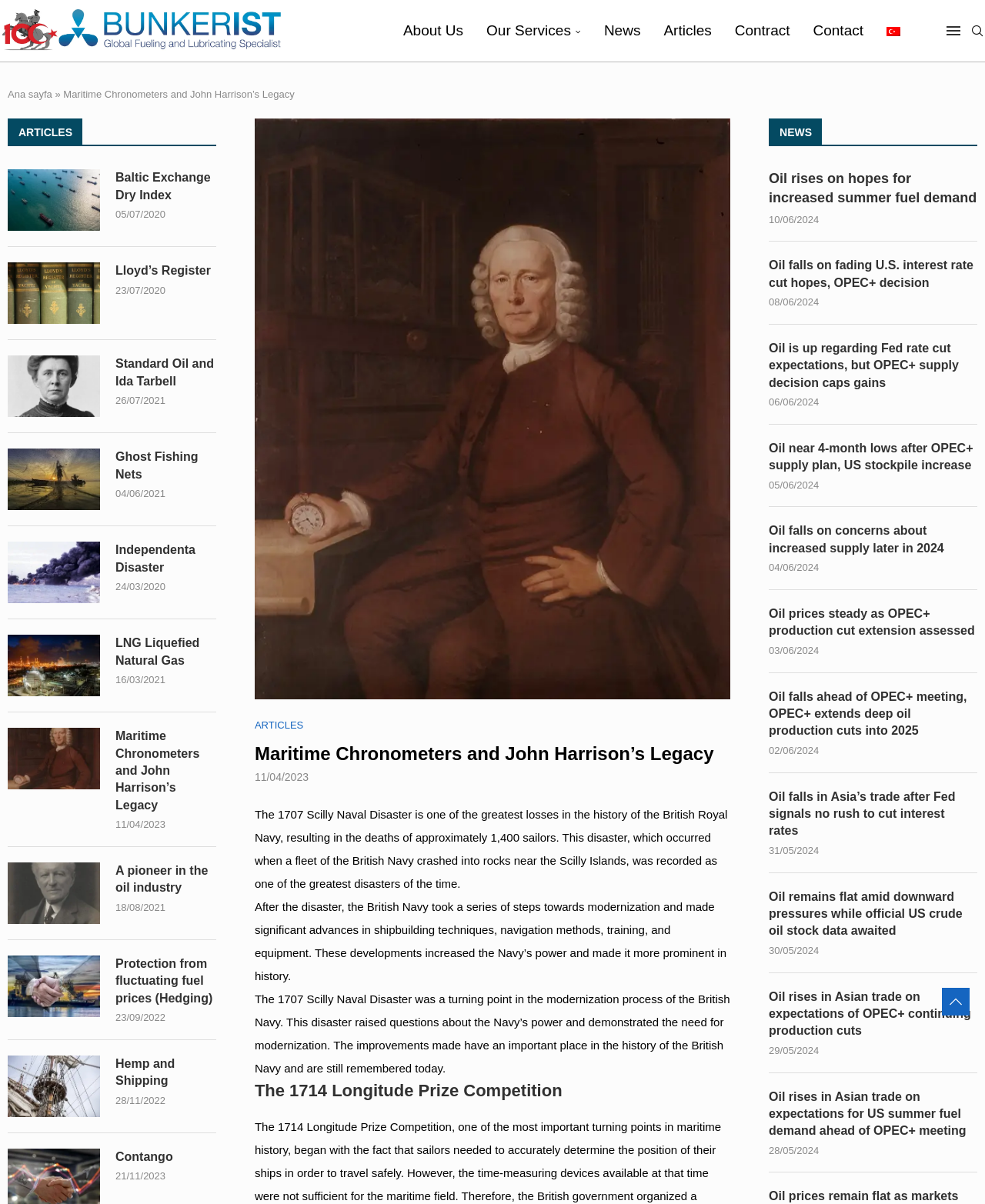Can you provide the bounding box coordinates for the element that should be clicked to implement the instruction: "Go to the 'Articles' page"?

[0.259, 0.598, 0.308, 0.607]